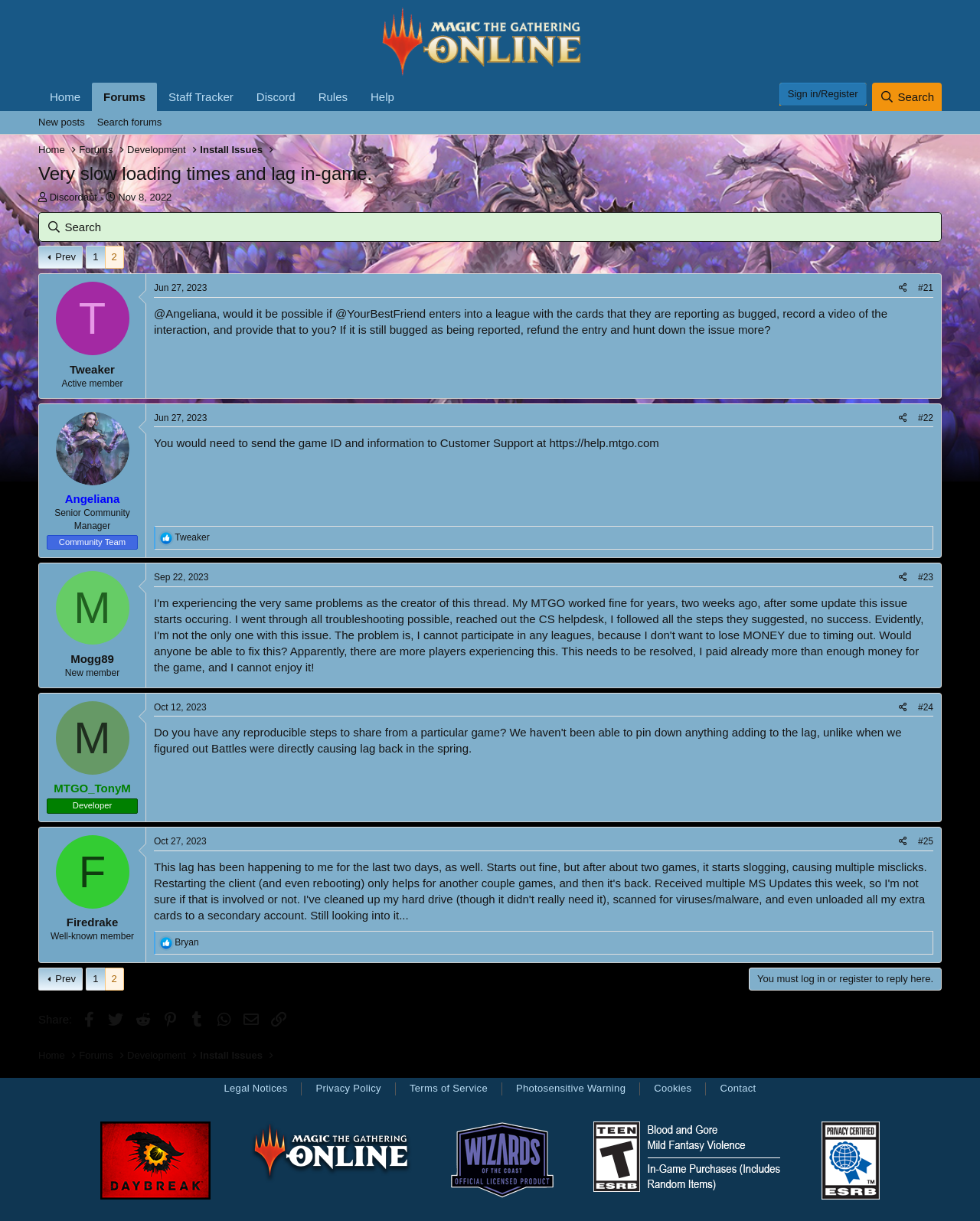Provide the bounding box coordinates for the area that should be clicked to complete the instruction: "Click on the 'Search' link".

[0.89, 0.067, 0.961, 0.091]